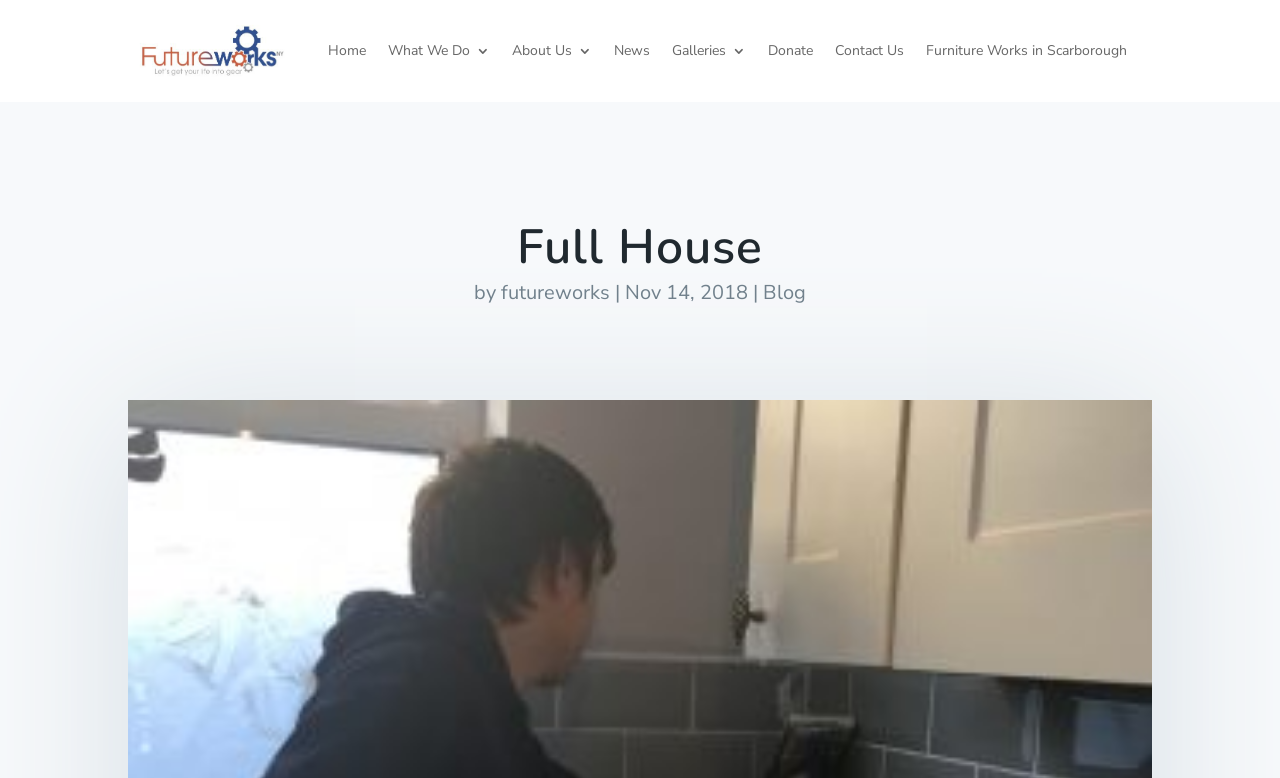Please identify the bounding box coordinates of the element on the webpage that should be clicked to follow this instruction: "contact us". The bounding box coordinates should be given as four float numbers between 0 and 1, formatted as [left, top, right, bottom].

[0.652, 0.017, 0.706, 0.114]